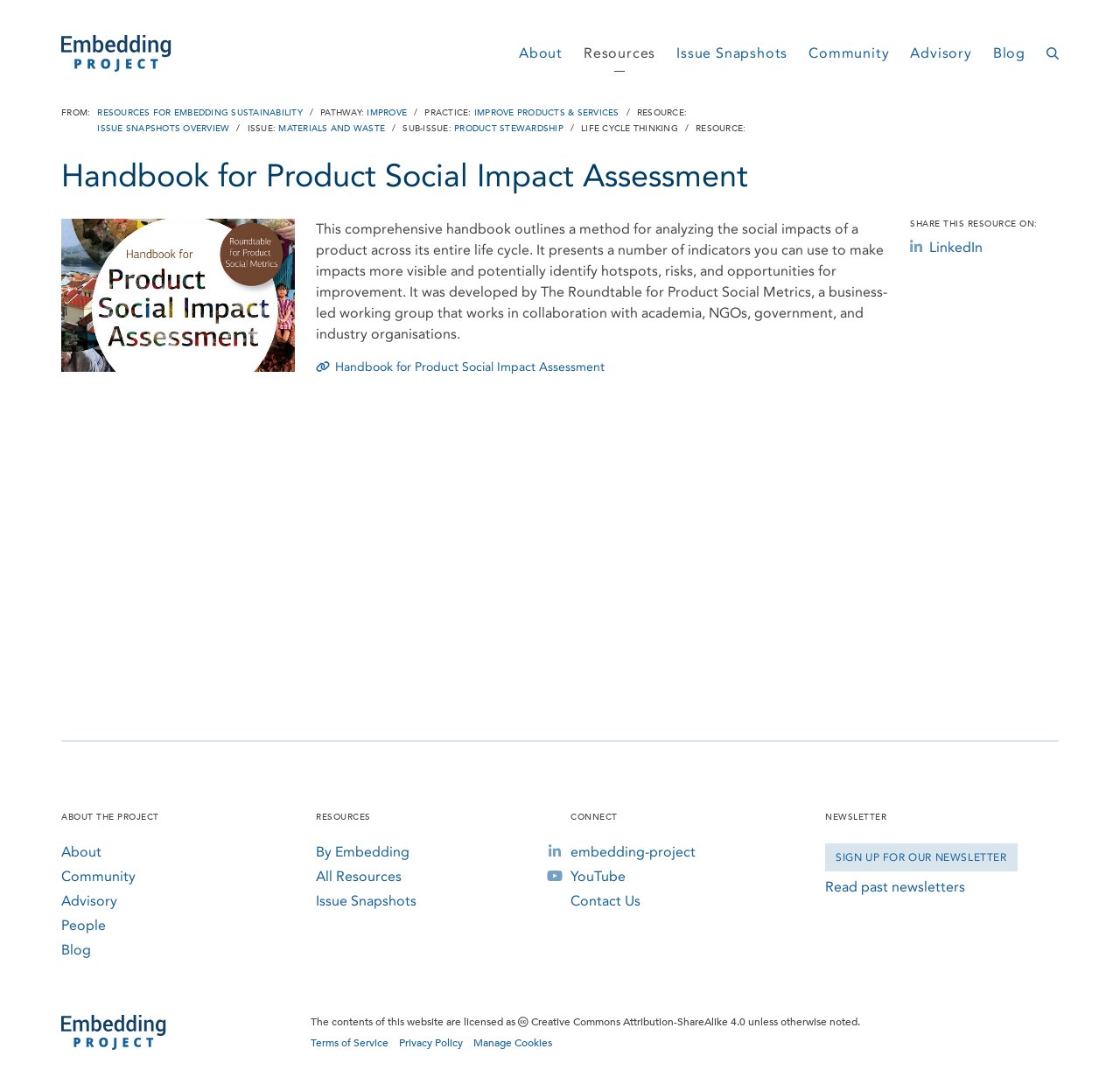Please identify the bounding box coordinates of the element's region that should be clicked to execute the following instruction: "Read Handbook for Product Social Impact Assessment". The bounding box coordinates must be four float numbers between 0 and 1, i.e., [left, top, right, bottom].

[0.282, 0.331, 0.54, 0.347]